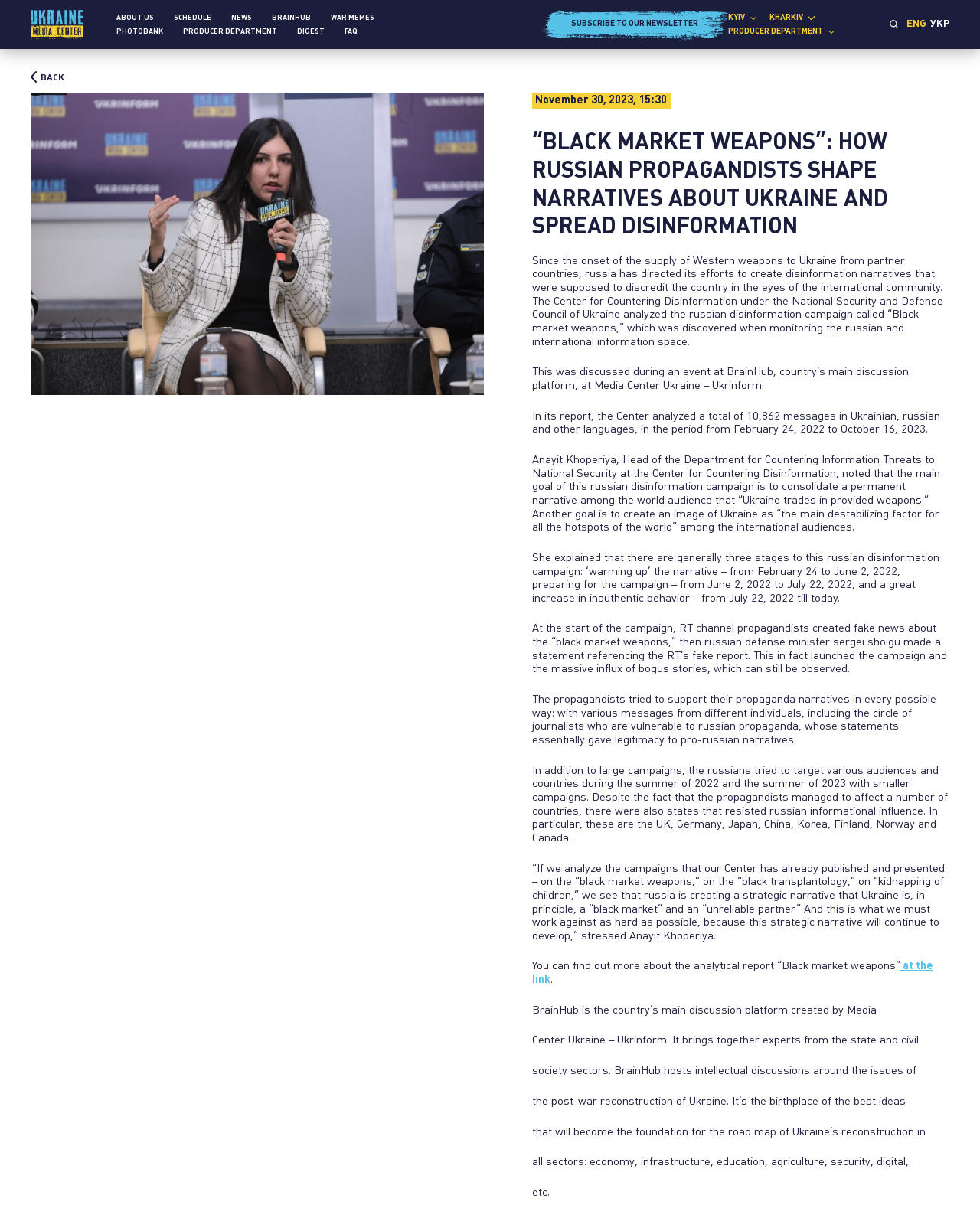Present a detailed account of what is displayed on the webpage.

The webpage is about a report on Russian disinformation campaigns, specifically the "Black Market Weapons" narrative, and its impact on Ukraine's international reputation. 

At the top of the page, there are several links to different sections of the website, including "ABOUT US", "SCHEDULE", "NEWS", and others. Below these links, there is a subscription box to receive newsletters. 

On the left side of the page, there are two city names, "KYIV" and "KHARKIV", and a "PRODUCER DEPARTMENT" label. 

The main content of the page is a long article discussing the Russian disinformation campaign, which is divided into several sections. The article starts with a heading "“BLACK MARKET WEAPONS”: HOW RUSSIAN PROPAGANDISTS SHAPE NARRATIVES ABOUT UKRAINE AND SPREAD DISINFORMATION" followed by a brief summary of the report. 

The article then delves into the details of the disinformation campaign, including its goals, stages, and tactics. There are several paragraphs of text discussing the campaign's strategies, its impact on different countries, and the importance of countering Russian disinformation. 

At the bottom of the page, there is a link to access the full analytical report "Black market weapons" and a brief description of BrainHub, a discussion platform created by Media Center Ukraine – Ukrinform.